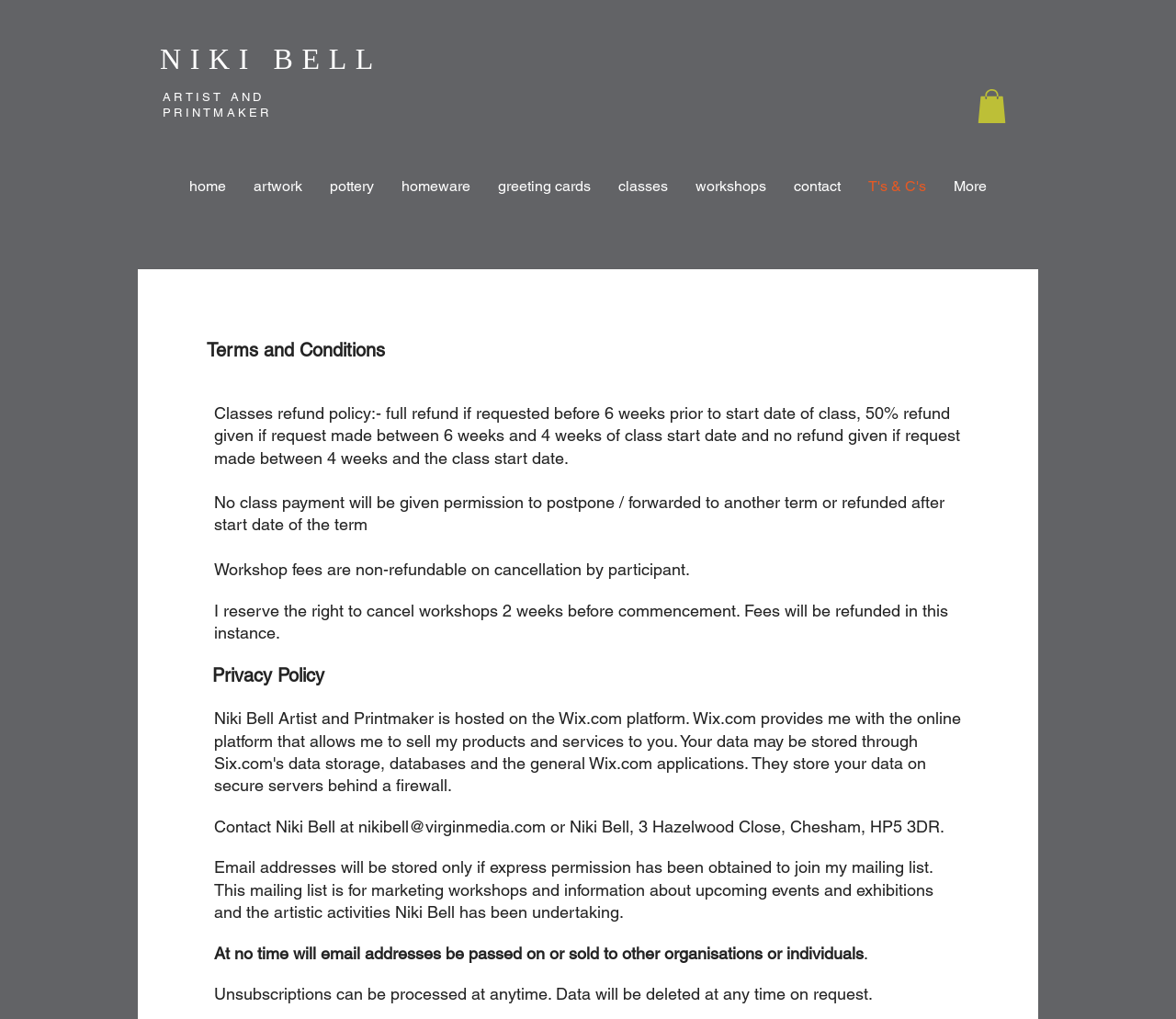Answer the question with a brief word or phrase:
What is the name of the artist?

Niki Bell